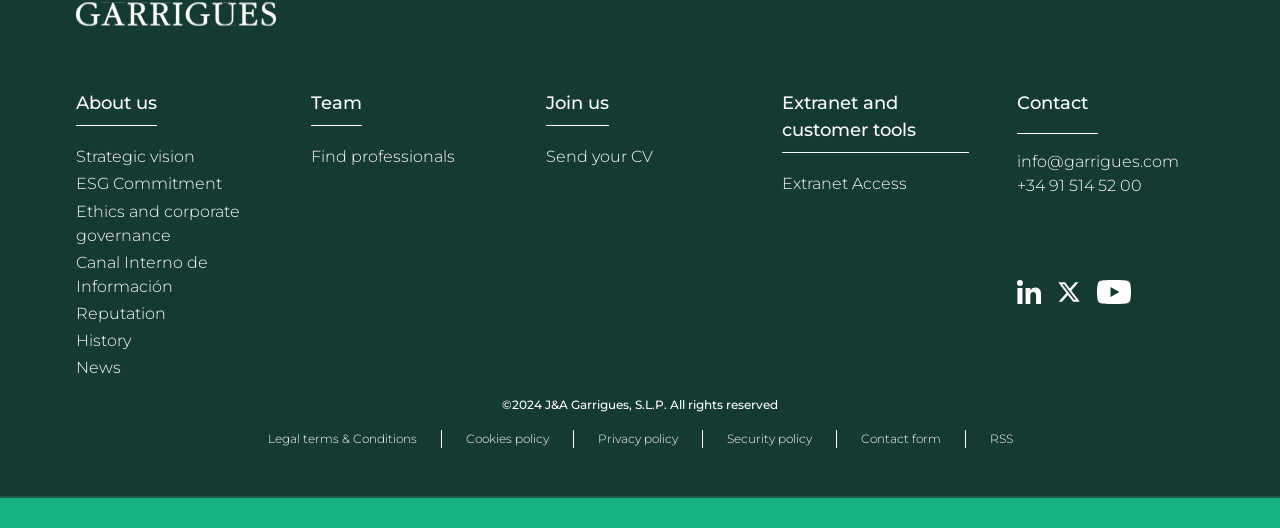What is the phone number at the bottom right corner?
Using the visual information, reply with a single word or short phrase.

+34 91 514 52 00